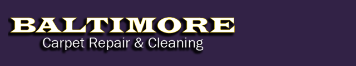Create an extensive caption that includes all significant details of the image.

The image features the logo of "Baltimore Carpet Repair & Cleaning," prominently displayed against a rich purple background. The word "BALTIMORE" is rendered in bold, uppercase letters, exuding a sense of strength and reliability. Beneath it, the phrase "Carpet Repair & Cleaning" appears in a smaller font, emphasizing the specialized services offered by the company. This logo serves as an inviting focal point for customers seeking professional carpet repair and cleaning solutions in the Baltimore area.